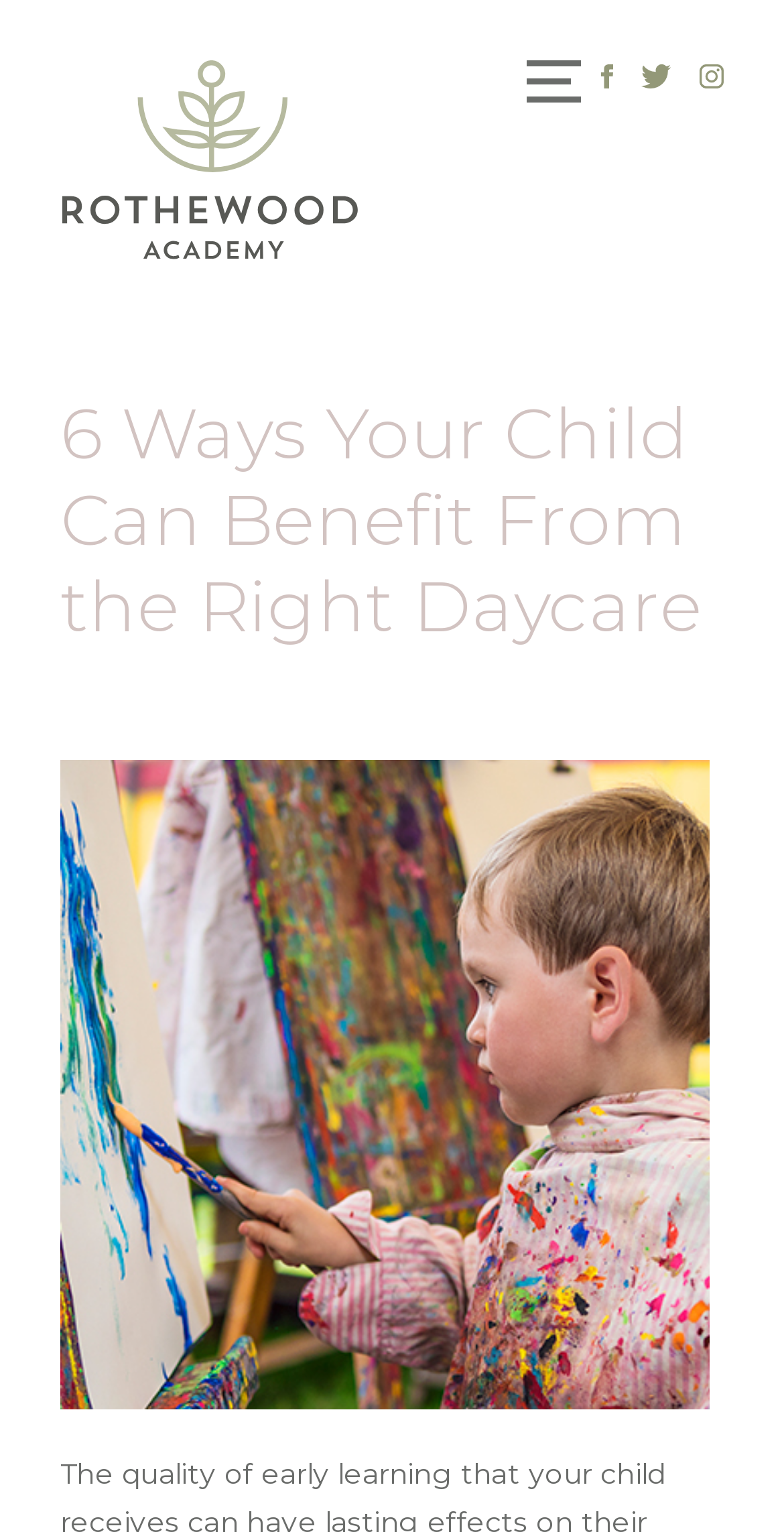Please provide a one-word or short phrase answer to the question:
How many social media links are present?

3